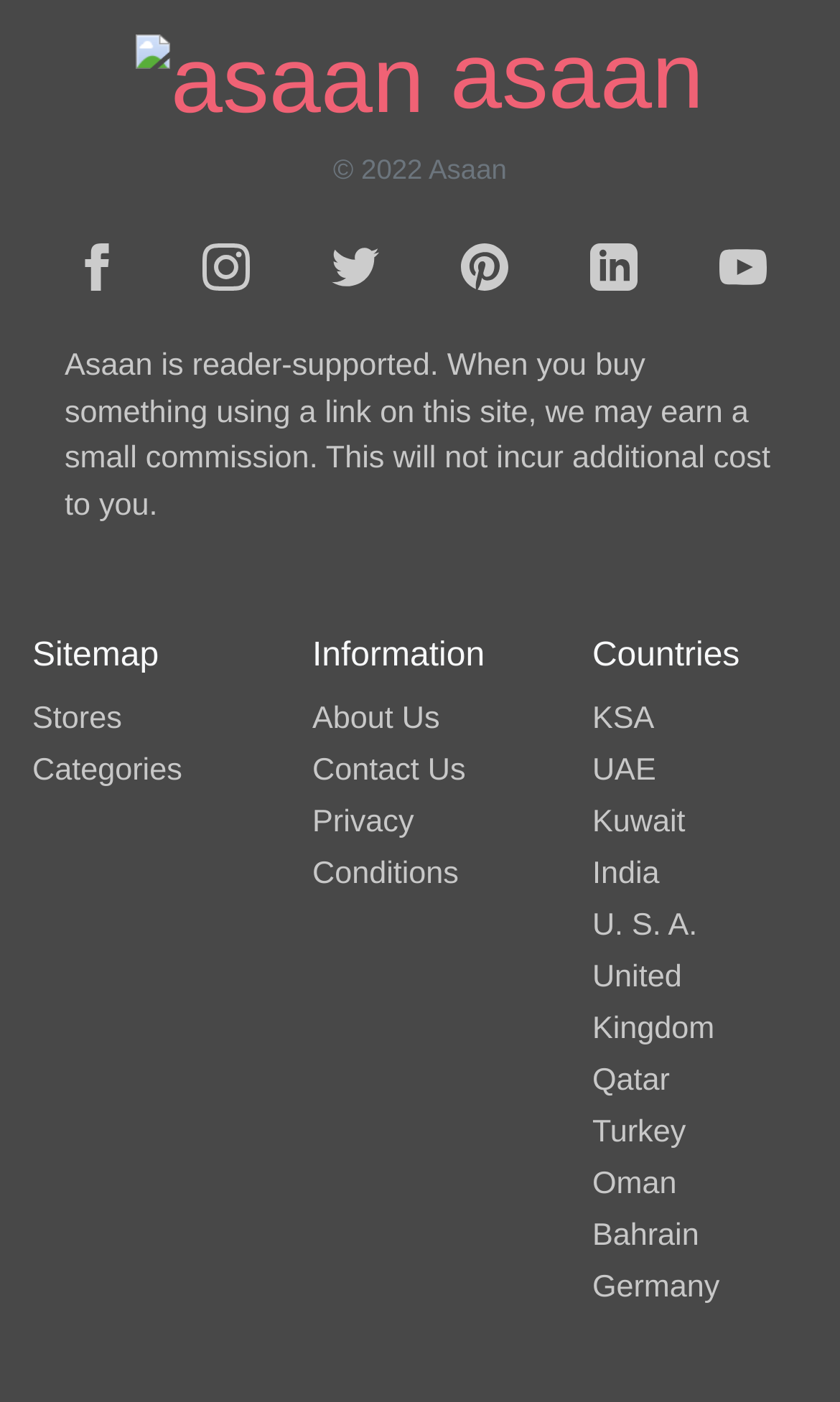Please determine the bounding box coordinates for the element that should be clicked to follow these instructions: "click on Facebook link".

[0.046, 0.16, 0.185, 0.221]